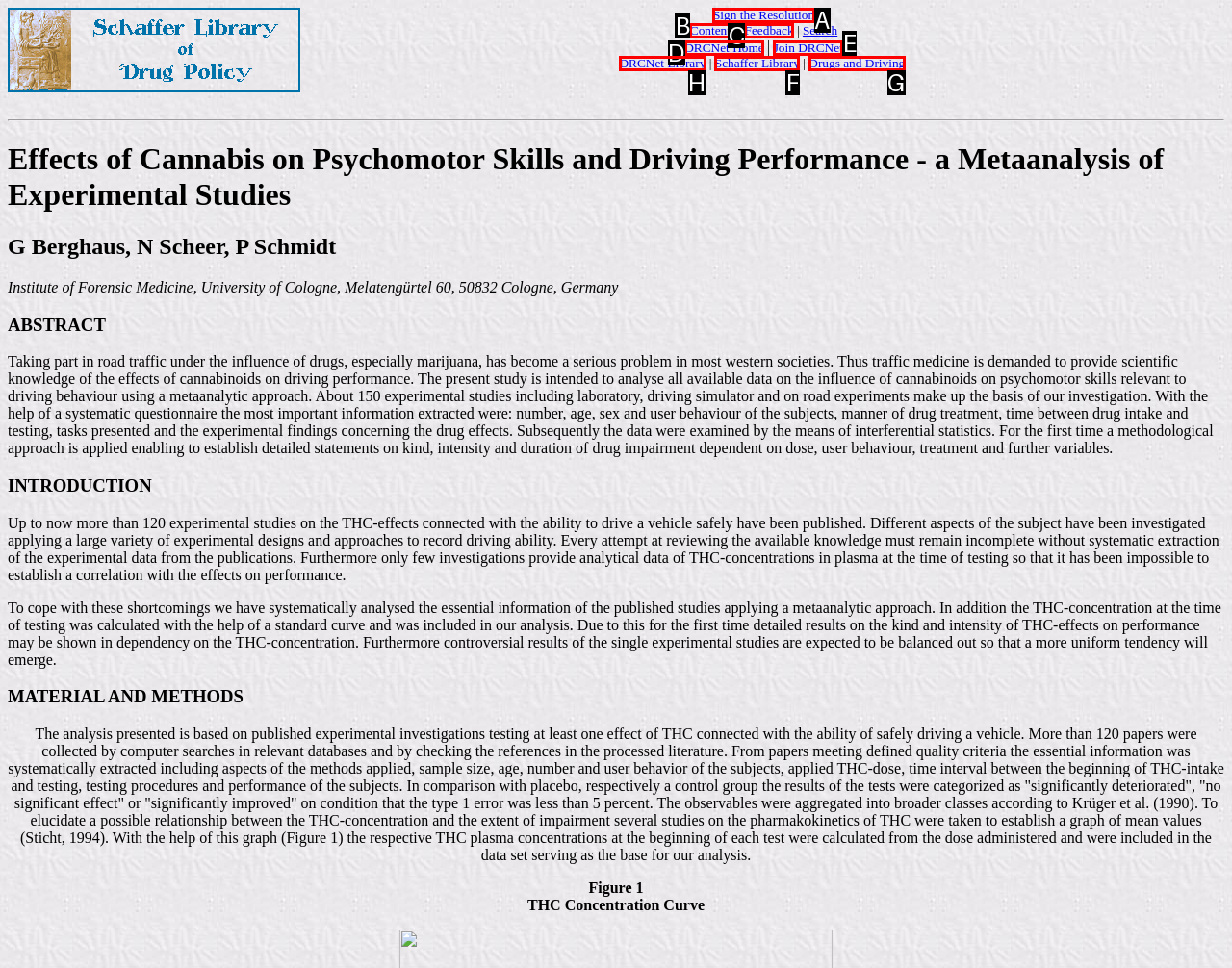Identify the correct UI element to click on to achieve the task: View the DRCNet Library. Provide the letter of the appropriate element directly from the available choices.

H